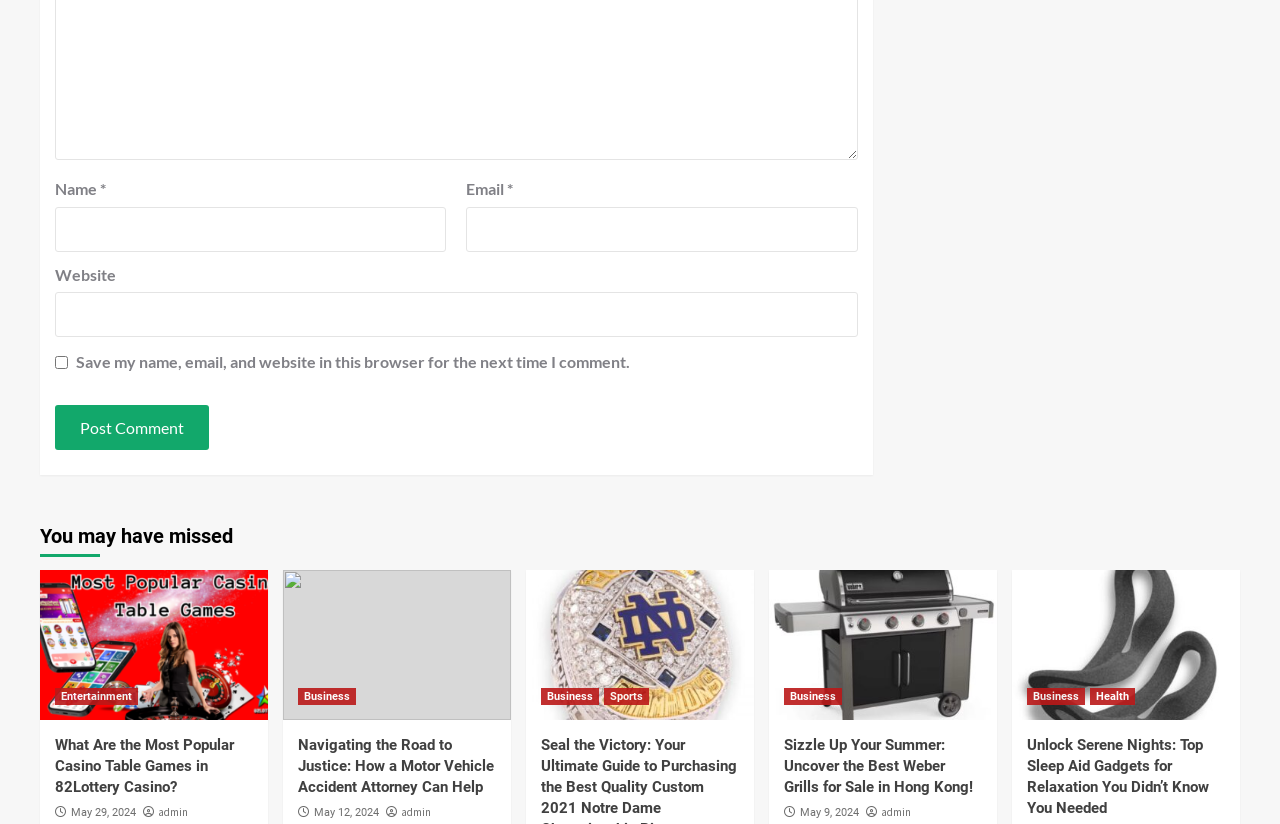Locate the bounding box coordinates of the area you need to click to fulfill this instruction: 'Enter your name'. The coordinates must be in the form of four float numbers ranging from 0 to 1: [left, top, right, bottom].

[0.043, 0.251, 0.349, 0.305]